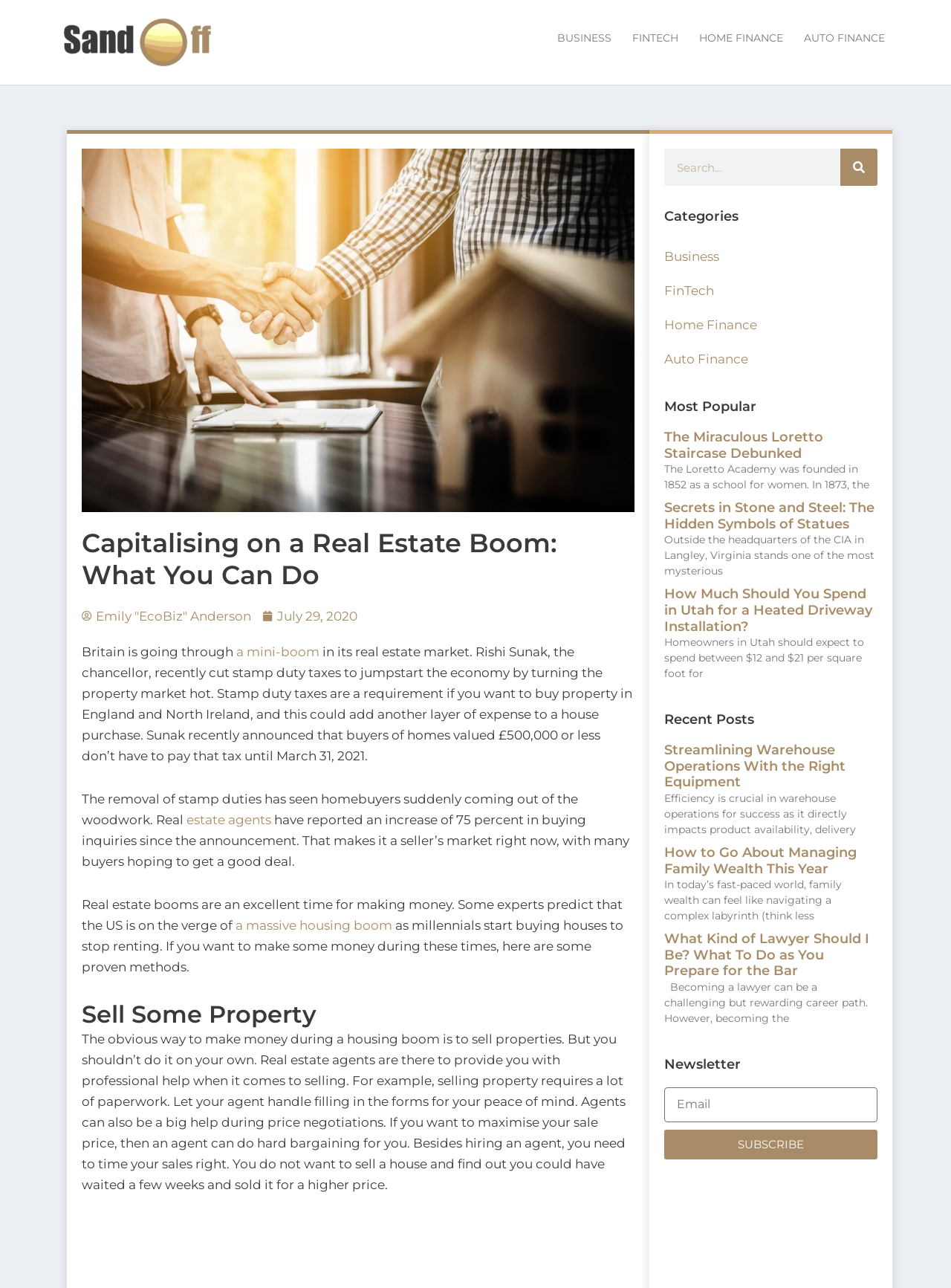What is the category of the article 'The Miraculous Loretto Staircase Debunked'?
Answer the question based on the image using a single word or a brief phrase.

Business